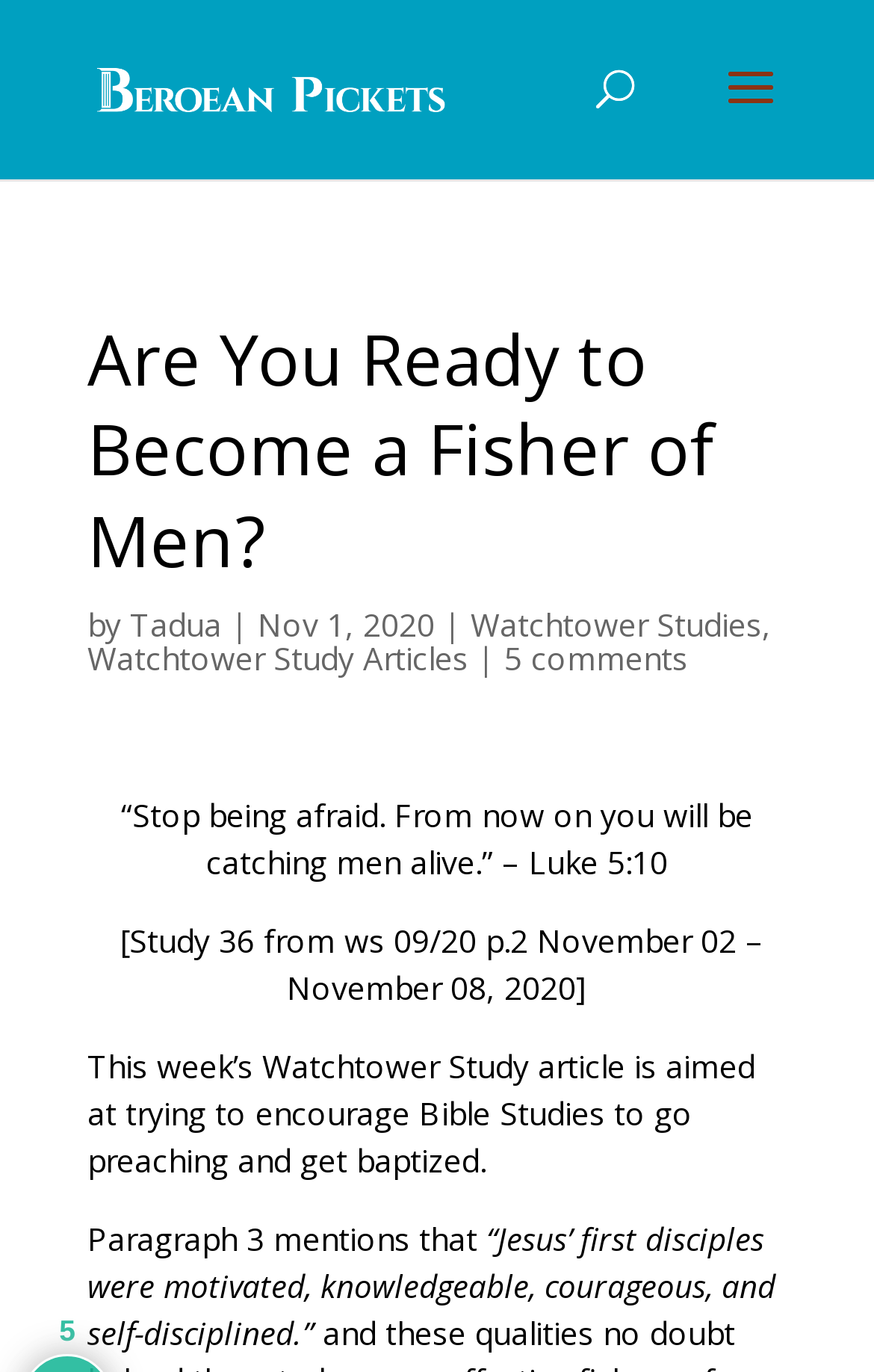Who is the author of the article?
By examining the image, provide a one-word or phrase answer.

Tadua